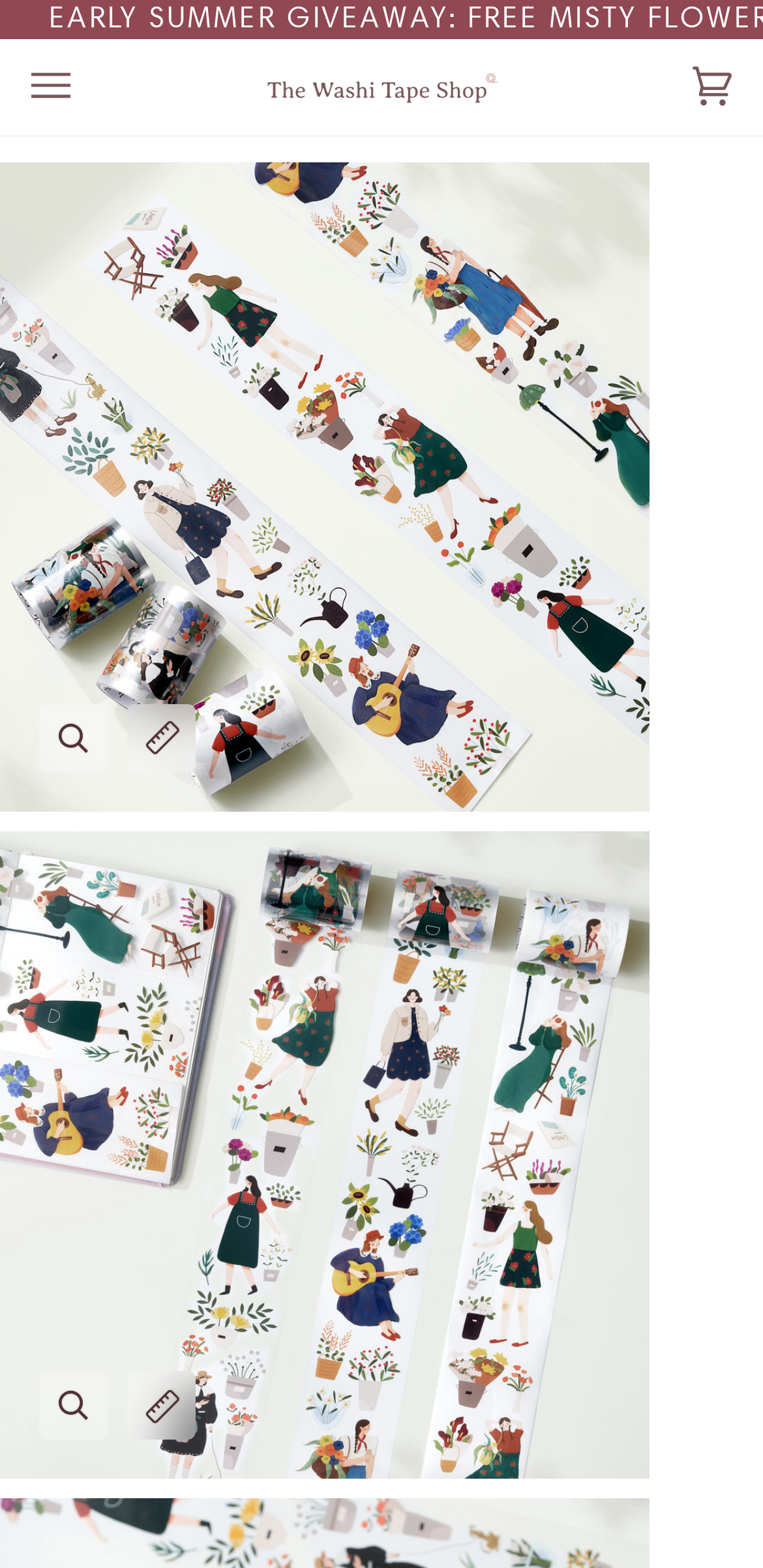Detail the features and information presented on the webpage.

This webpage is about Novel Solstice Wide Washi/PET Tape, a product from The Washi Tape Shop. At the top left corner, there is a button to open a menu. Next to it, there is a link to The Washi Tape Shop, accompanied by its logo. On the top right corner, there are two links: one to the wishlist and another to the cart, which is currently empty.

Below the top navigation bar, there is a large image that takes up most of the screen, showcasing the product. The image is accompanied by a descriptive text that explains the product's features and uses, such as bullet journals, gift wrapping, planner decoration, and DIY projects. There are two buttons below the image: one to zoom in and another to expand the image caption.

Below the main image, there is a duplicate of the same image and descriptive text, with the same buttons to zoom in and expand the image caption. This suggests that the product is being showcased in a prominent manner, with multiple opportunities to view and learn more about it.